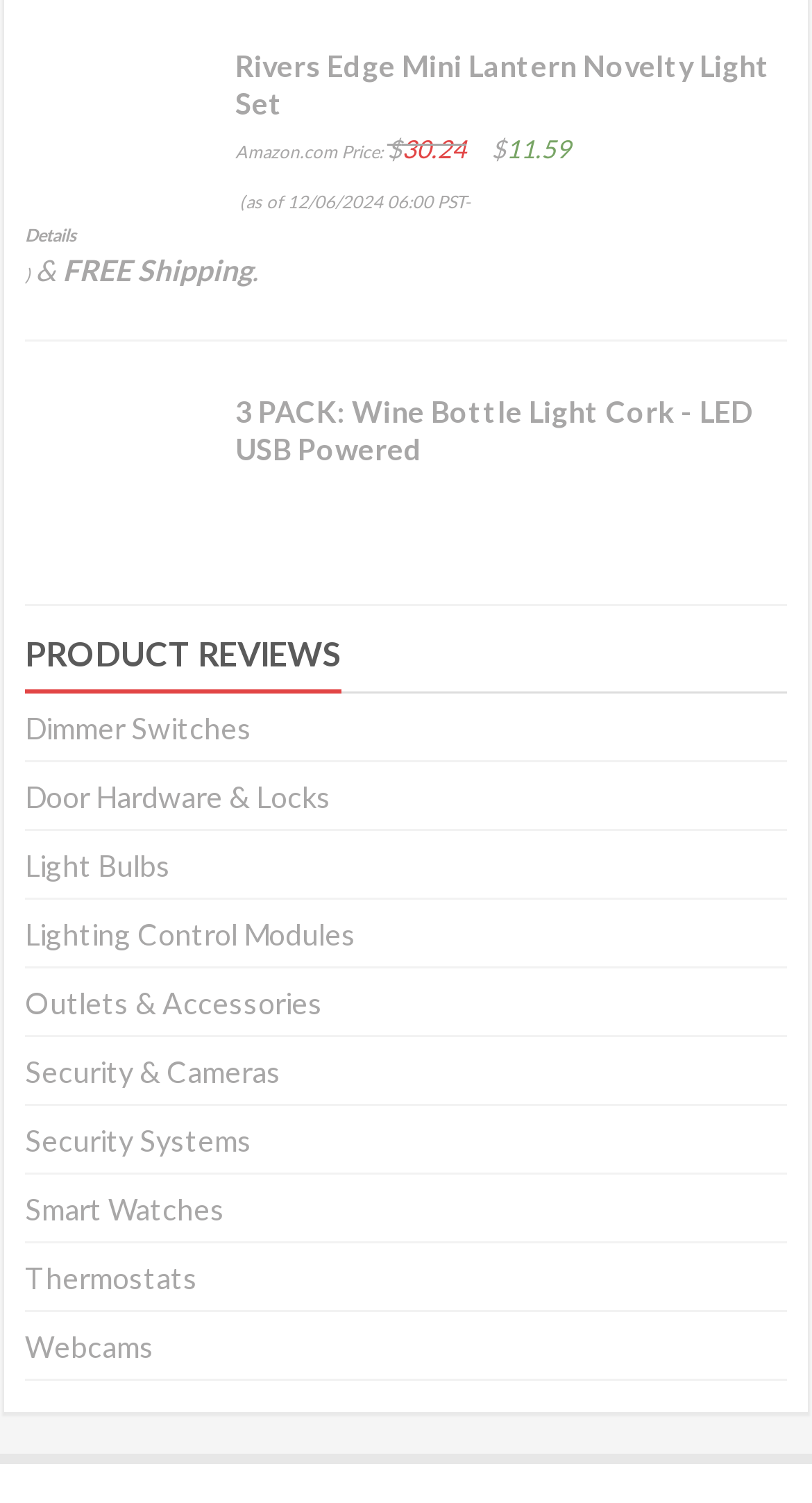Please identify the bounding box coordinates of the element's region that needs to be clicked to fulfill the following instruction: "Browse products in Lighting Control Modules". The bounding box coordinates should consist of four float numbers between 0 and 1, i.e., [left, top, right, bottom].

[0.031, 0.609, 0.438, 0.633]